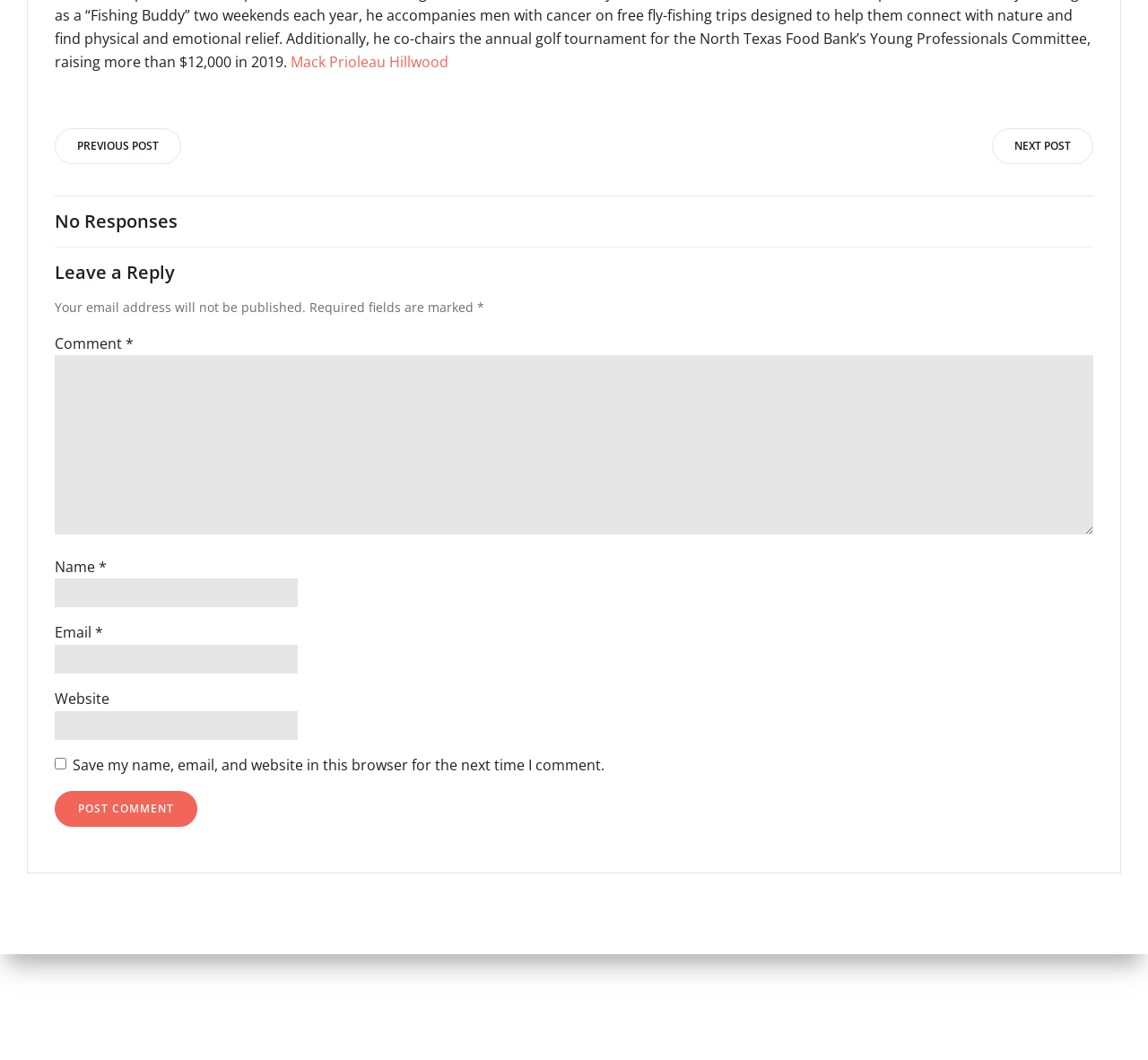Extract the bounding box coordinates for the HTML element that matches this description: "name="submit" value="Post Comment"". The coordinates should be four float numbers between 0 and 1, i.e., [left, top, right, bottom].

[0.048, 0.746, 0.172, 0.78]